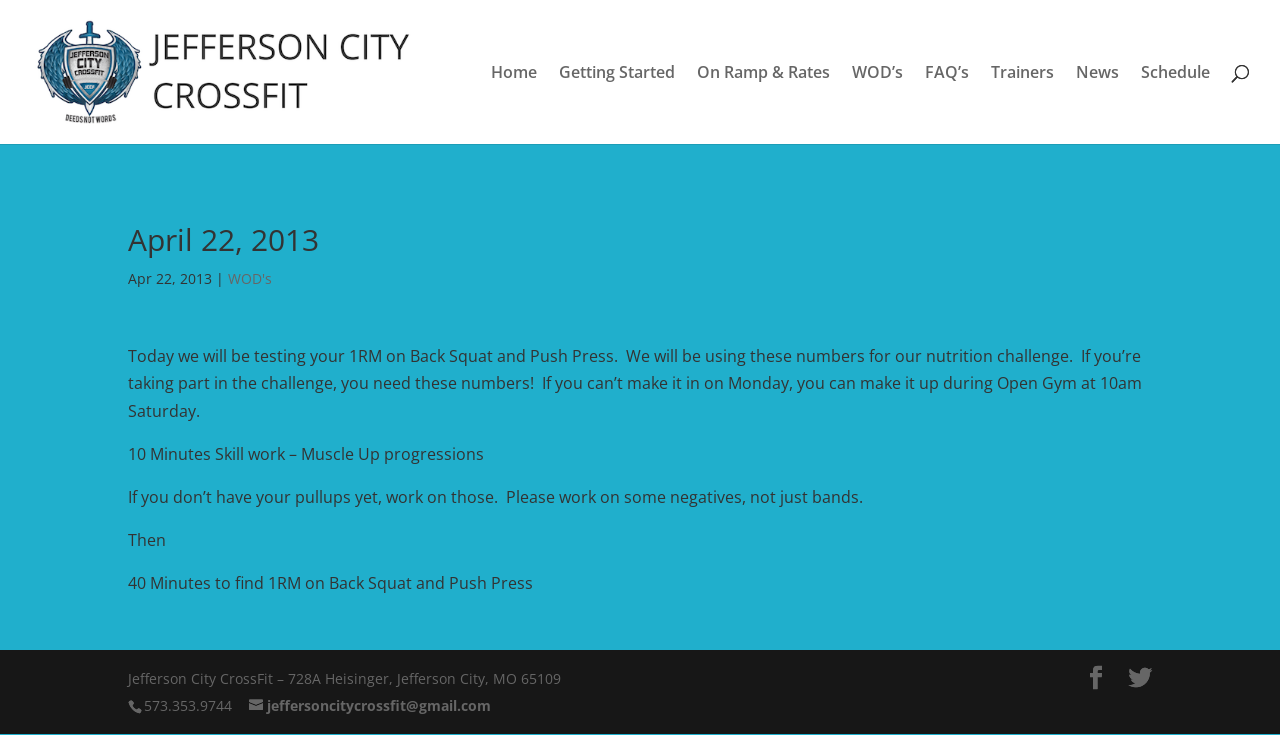Locate the bounding box coordinates of the area to click to fulfill this instruction: "Go to News". The bounding box should be presented as four float numbers between 0 and 1, in the order [left, top, right, bottom].

[0.841, 0.088, 0.874, 0.196]